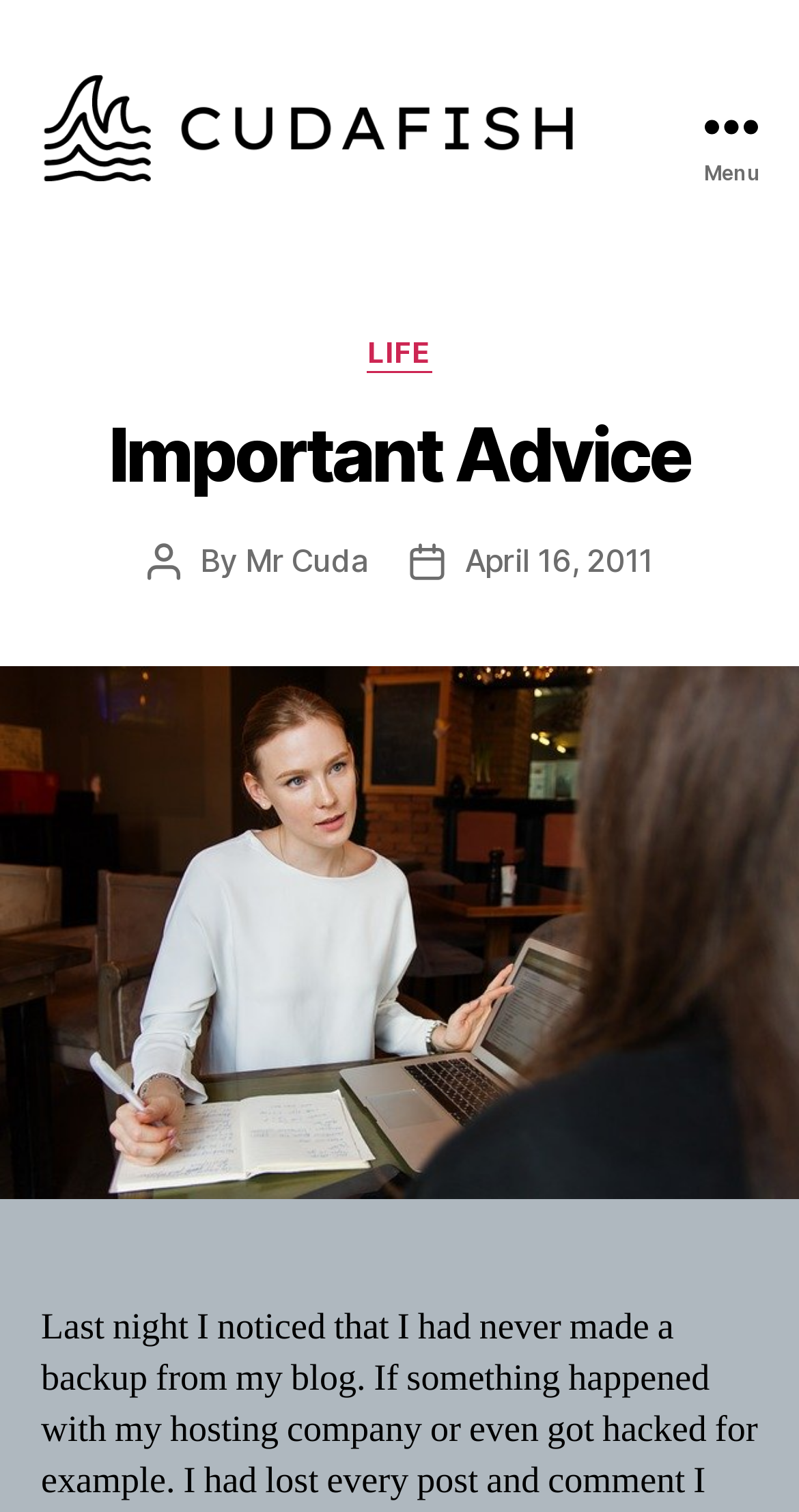Determine the bounding box coordinates for the HTML element described here: "Life".

[0.46, 0.221, 0.54, 0.246]